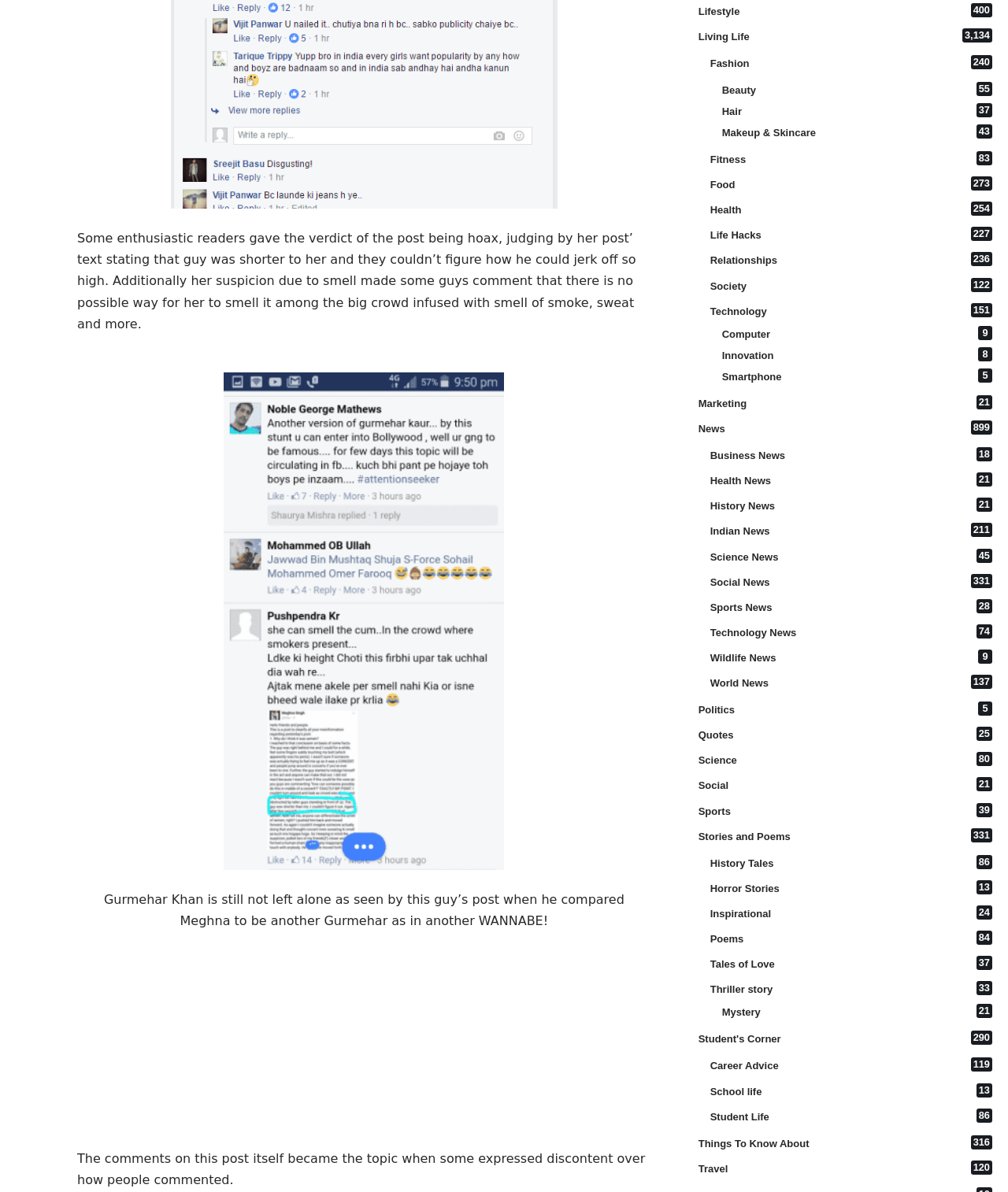Given the element description Thriller story33, identify the bounding box coordinates for the UI element on the webpage screenshot. The format should be (top-left x, top-left y, bottom-right x, bottom-right y), with values between 0 and 1.

[0.704, 0.619, 0.984, 0.637]